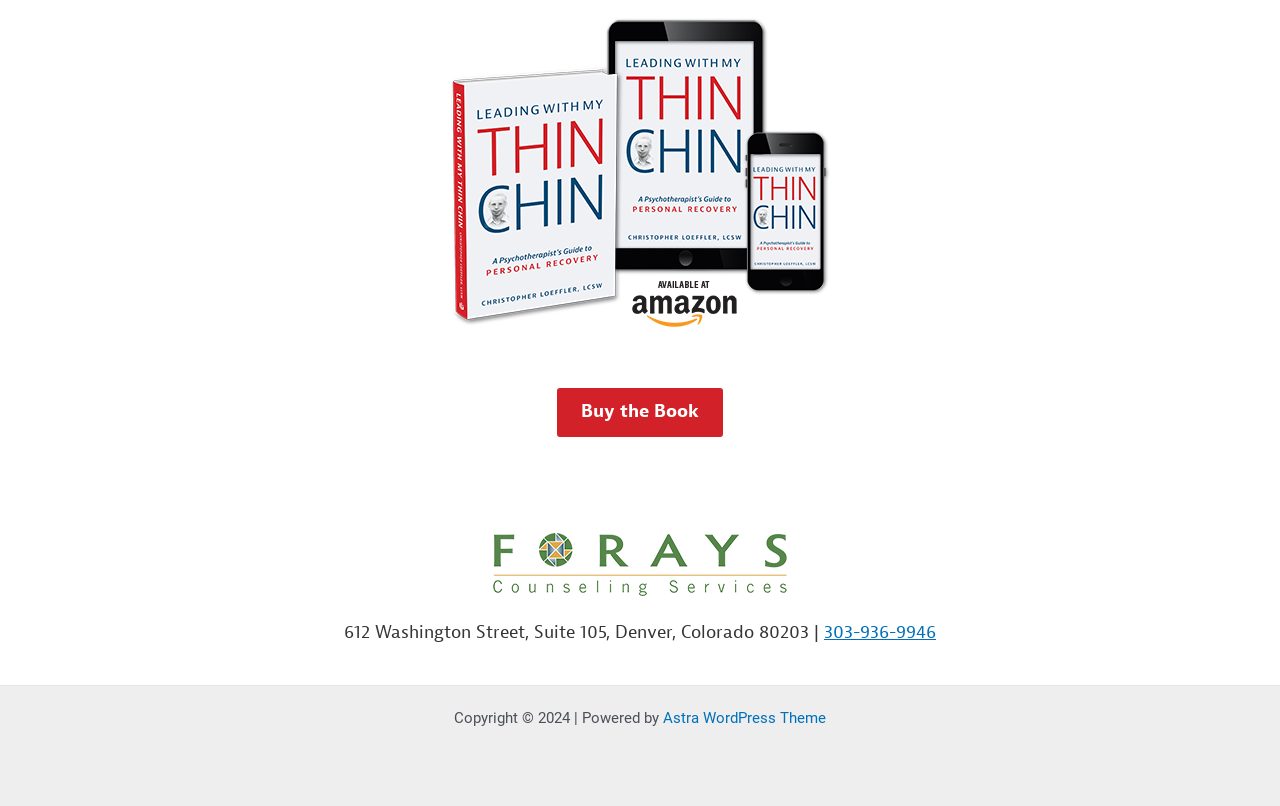What is the address on the webpage?
Examine the screenshot and reply with a single word or phrase.

612 Washington Street, Suite 105, Denver, Colorado 80203